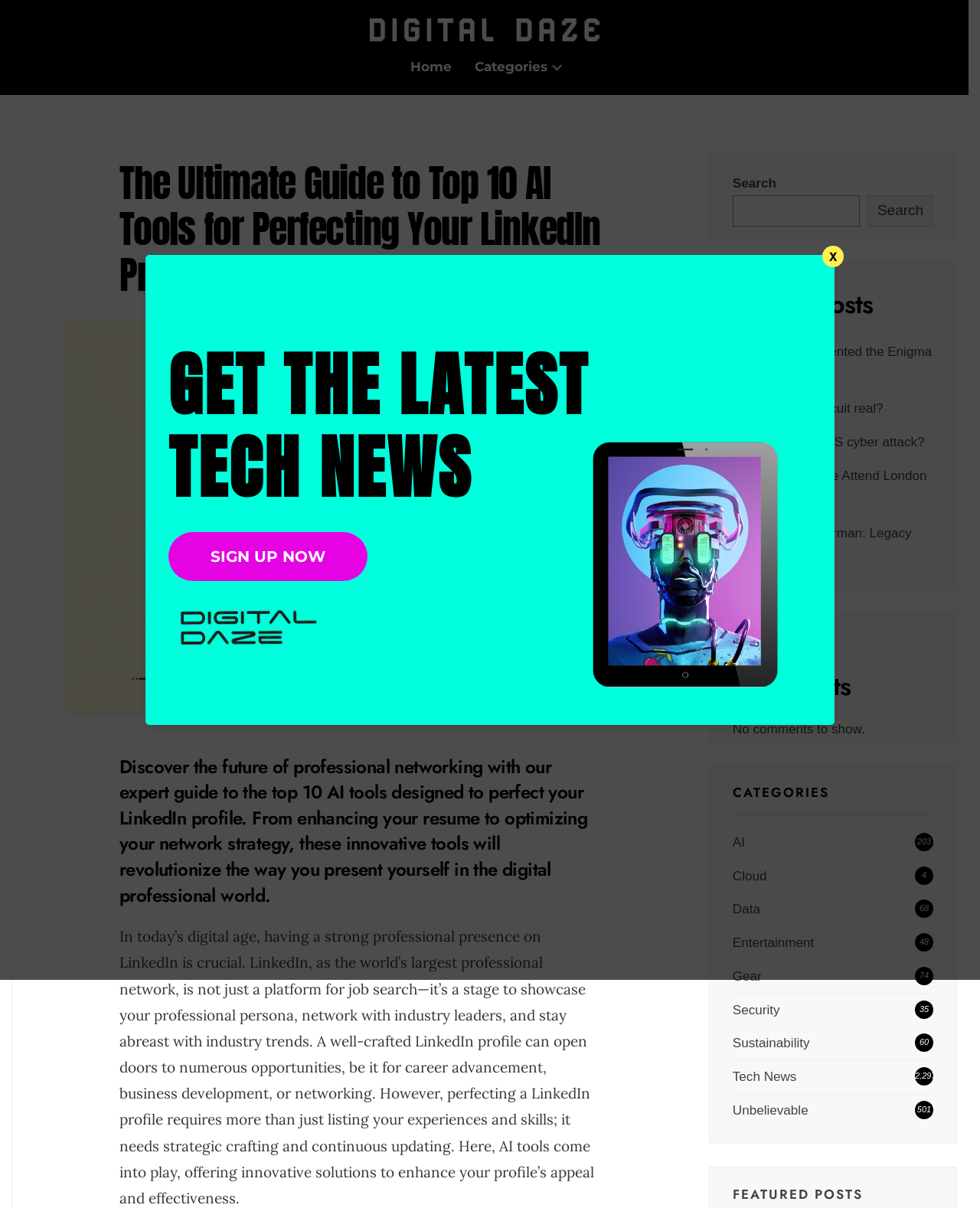What is the category with the most posts?
Using the image, provide a concise answer in one word or a short phrase.

Tech News